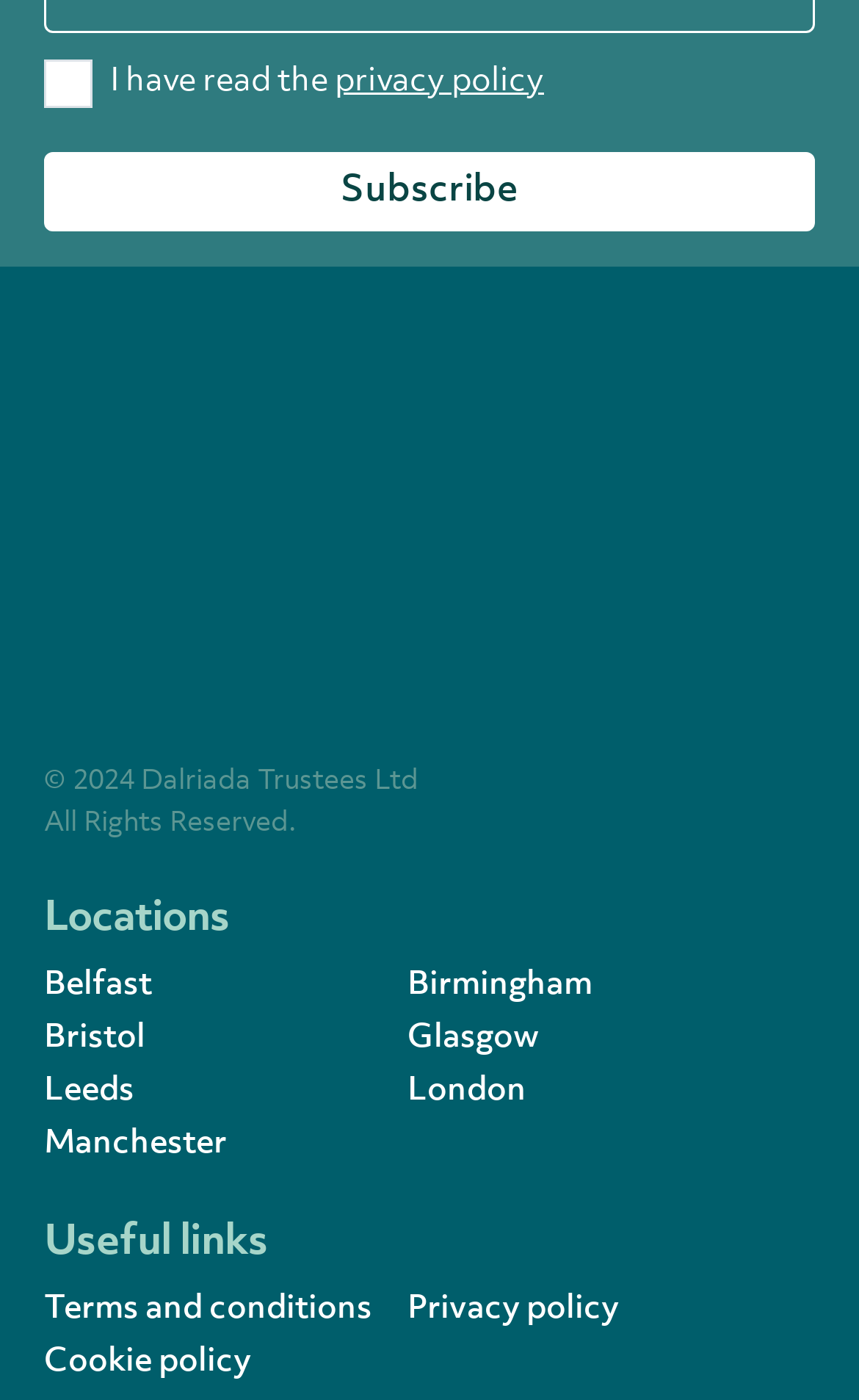Answer succinctly with a single word or phrase:
How many locations are listed on the webpage?

8